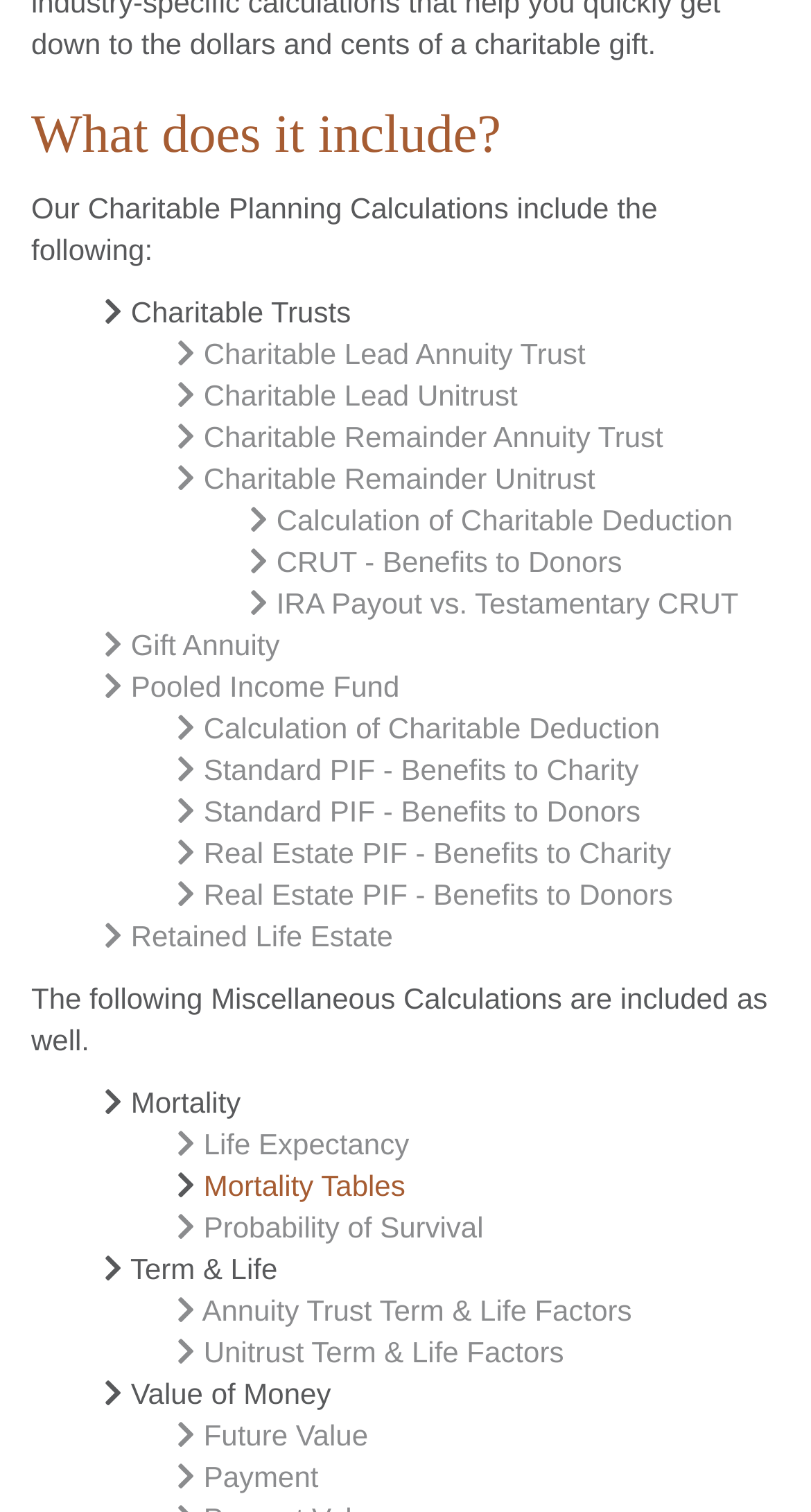Determine the bounding box coordinates for the clickable element to execute this instruction: "Explore Gift Annuity". Provide the coordinates as four float numbers between 0 and 1, i.e., [left, top, right, bottom].

[0.161, 0.415, 0.345, 0.437]